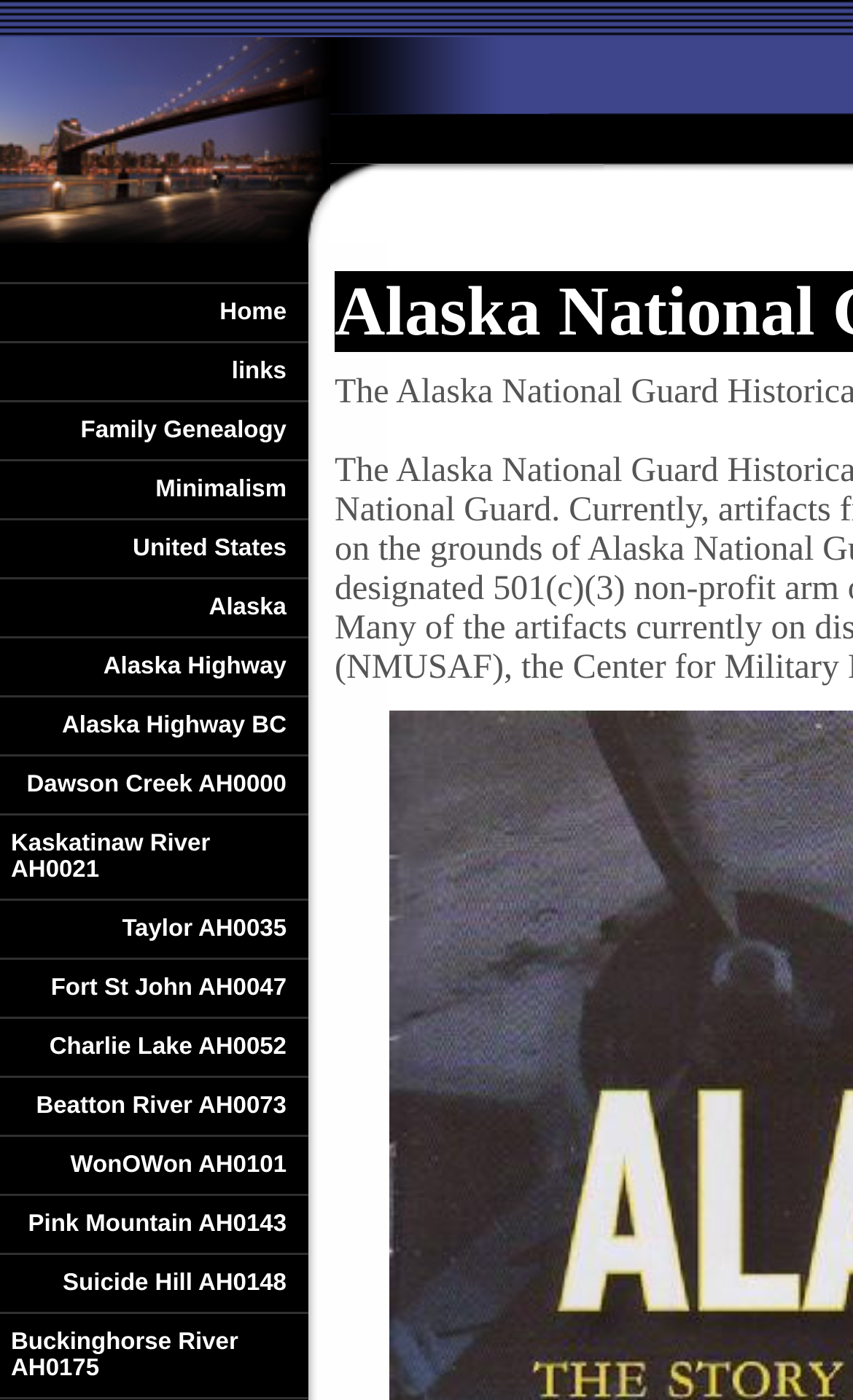Is there an image on the webpage?
Using the picture, provide a one-word or short phrase answer.

Yes